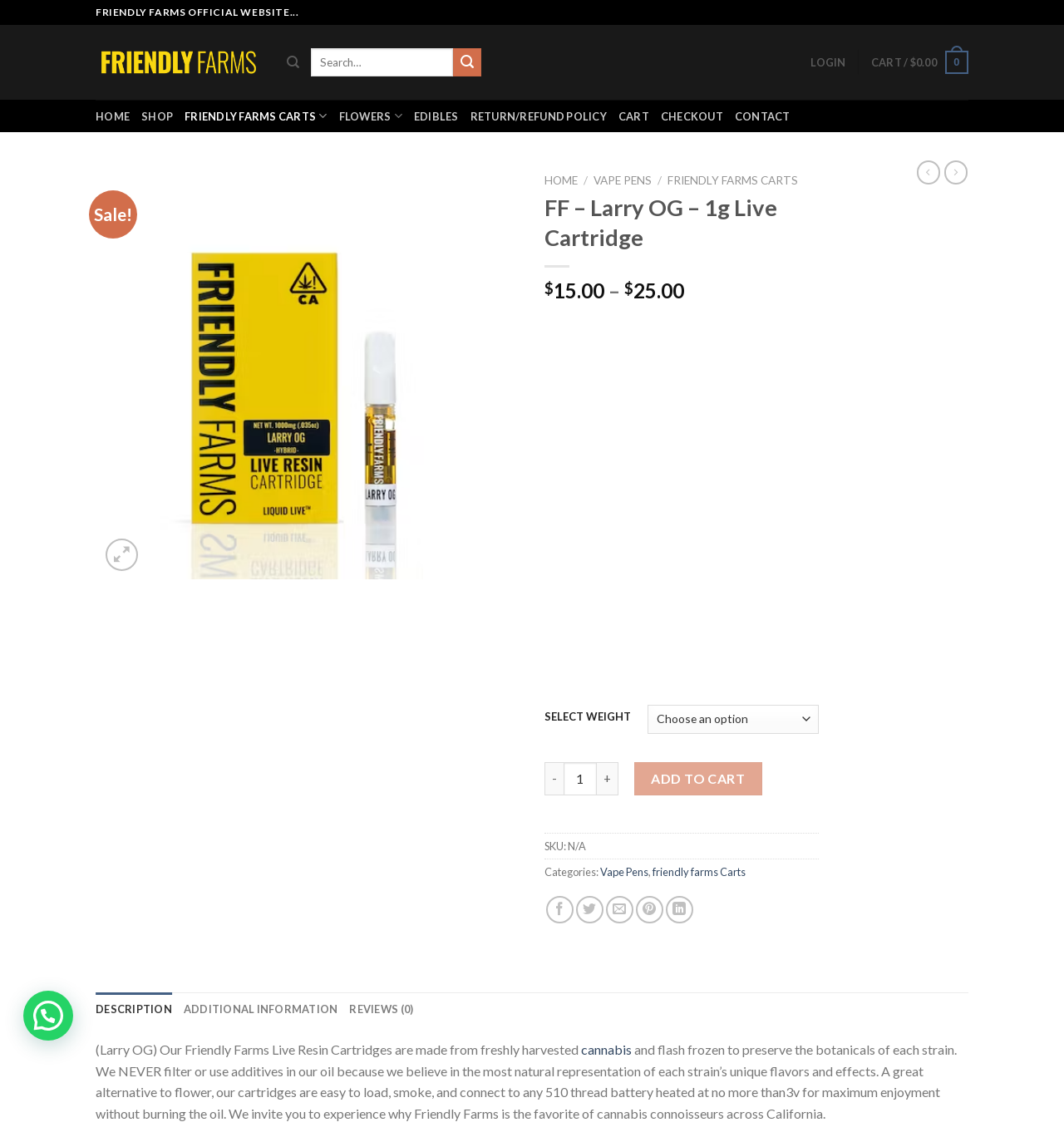Please reply to the following question using a single word or phrase: 
What is the purpose of the 'ADD TO CART' button?

Add product to cart